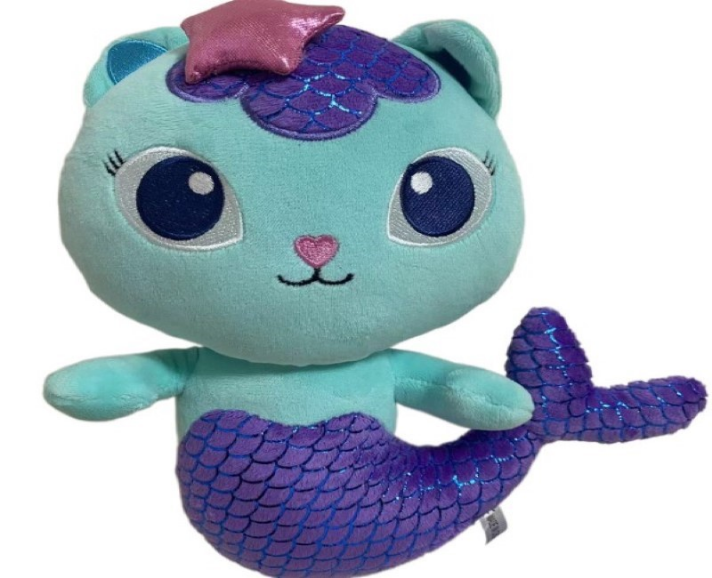Produce a meticulous caption for the image.

The image features an adorable plush toy designed to resemble a whimsical mermaid cat. This vibrant stuffed animal showcases a soft teal body with large, expressive eyes that add to its charming appearance. The mermaid's tail is adorned with shiny purple scales, creating a delightful contrast against the plush fabric. On its head, a striking pink star accentuates its playful theme. This collectible plush is part of the "Gabby's Embrace" series, which is perfect for cozy and imaginative moments, making it an excellent gift for children or fans of cute and fantastical creatures.